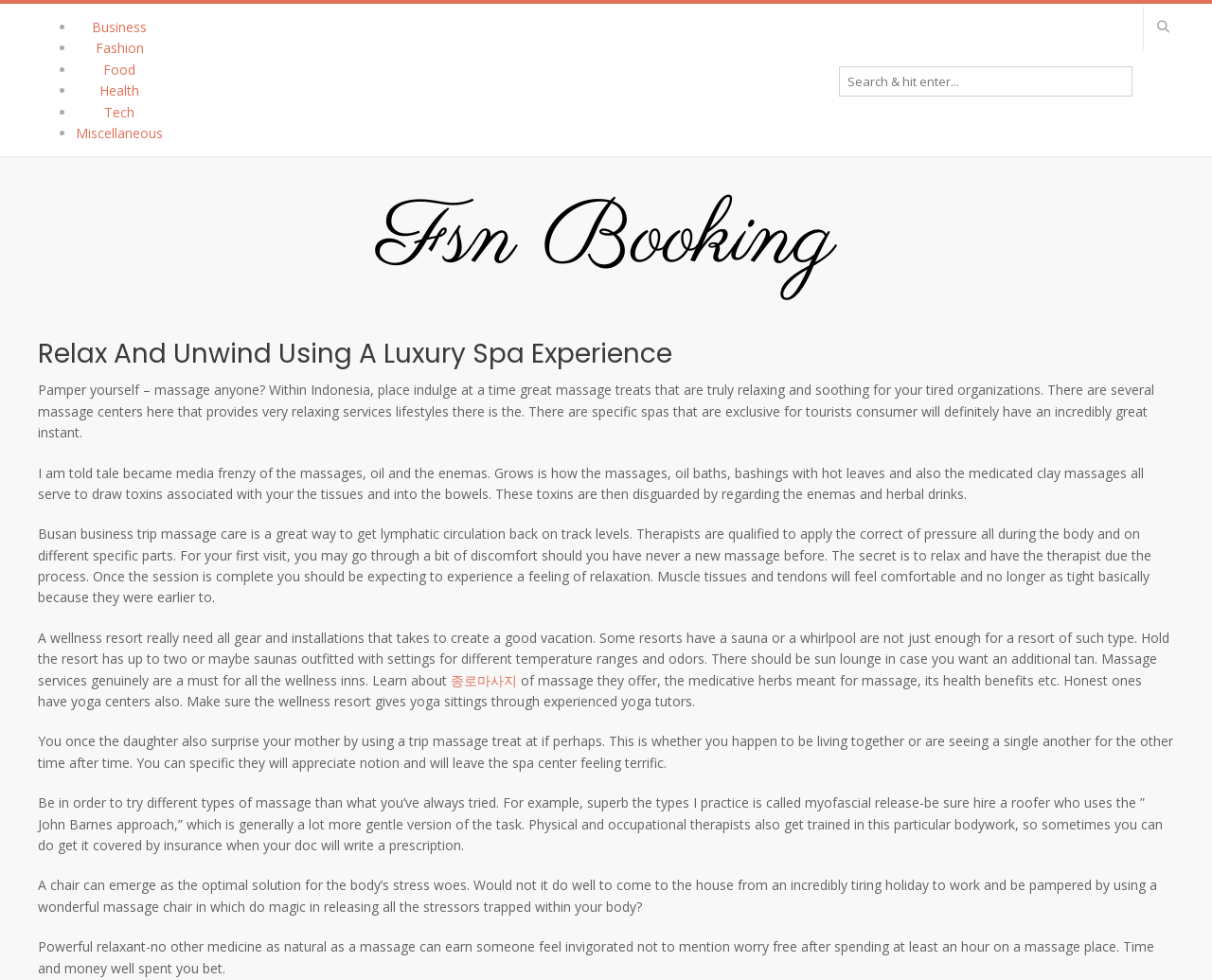Explain in detail what you observe on this webpage.

This webpage is about luxury spa experiences, specifically focusing on relaxation and wellness. At the top, there is a search bar with a search icon, allowing users to search for specific content. Below the search bar, there are several links categorized by topics, including Business, Fashion, Food, Health, Tech, and Miscellaneous, which are represented by bullet points.

The main content of the webpage is divided into sections, each with a heading. The first heading is "Fsn Booking", which is also a link. The second heading is "Relax And Unwind Using A Luxury Spa Experience", which is followed by several paragraphs of text describing the benefits of massage therapy, including relaxation, detoxification, and improved lymphatic circulation.

The text is divided into sections, each discussing a different aspect of massage therapy, such as the types of massages available, the benefits of massage for relaxation and wellness, and the importance of qualified therapists. There are also mentions of specific massage techniques, such as myofascial release, and the benefits of yoga and sauna facilities in wellness resorts.

Throughout the text, there are links to external resources, including a link to "종로마사지" (a Korean massage service). The webpage also features a button with a magnifying glass icon at the top right corner, which may be used for searching or zooming in on the content.

Overall, the webpage provides a wealth of information about luxury spa experiences, massage therapy, and wellness, with a focus on relaxation and self-care.